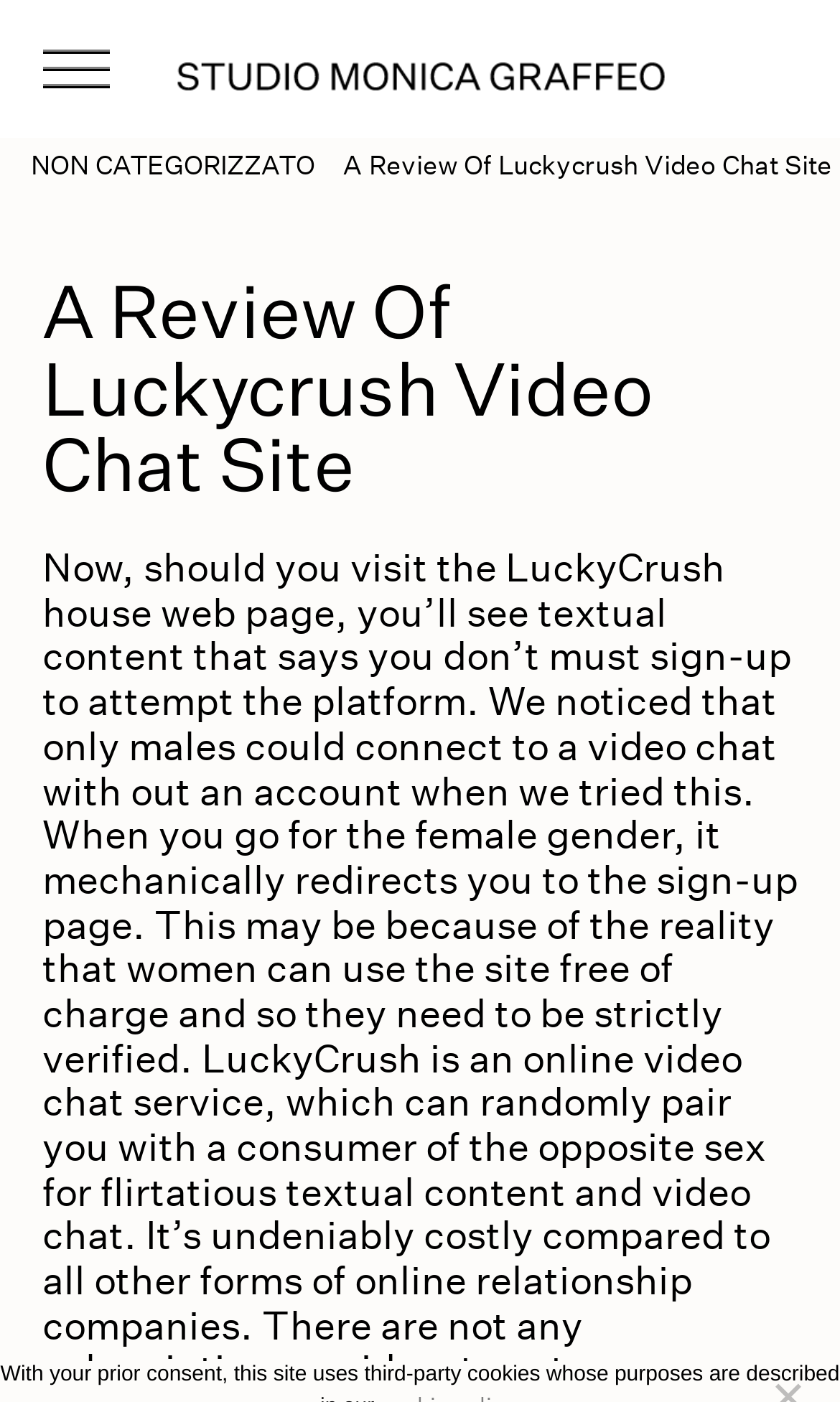Based on the element description: "alt="mobile logo"", identify the UI element and provide its bounding box coordinates. Use four float numbers between 0 and 1, [left, top, right, bottom].

[0.211, 0.039, 0.792, 0.059]